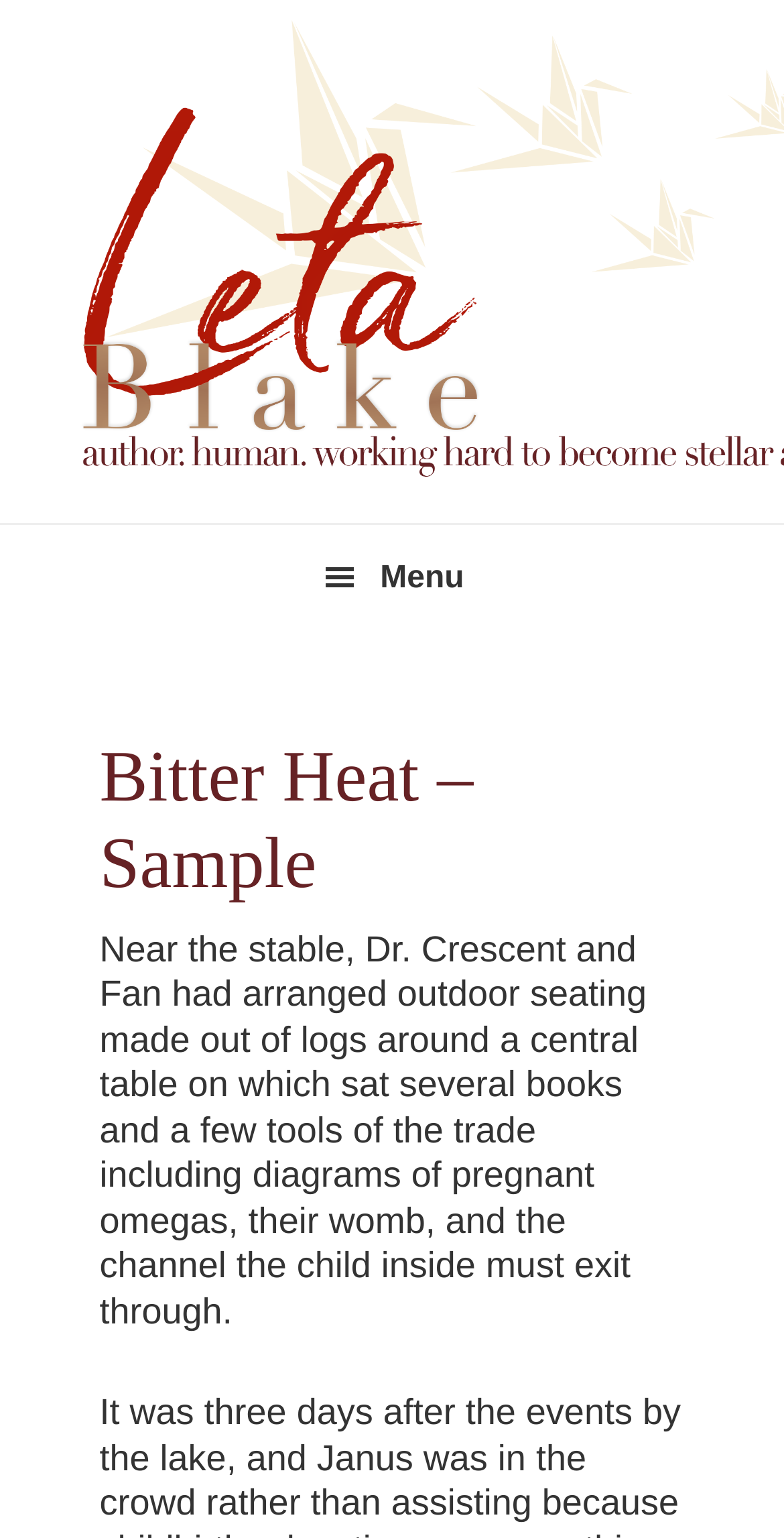Given the element description "Menu" in the screenshot, predict the bounding box coordinates of that UI element.

[0.0, 0.34, 1.0, 0.412]